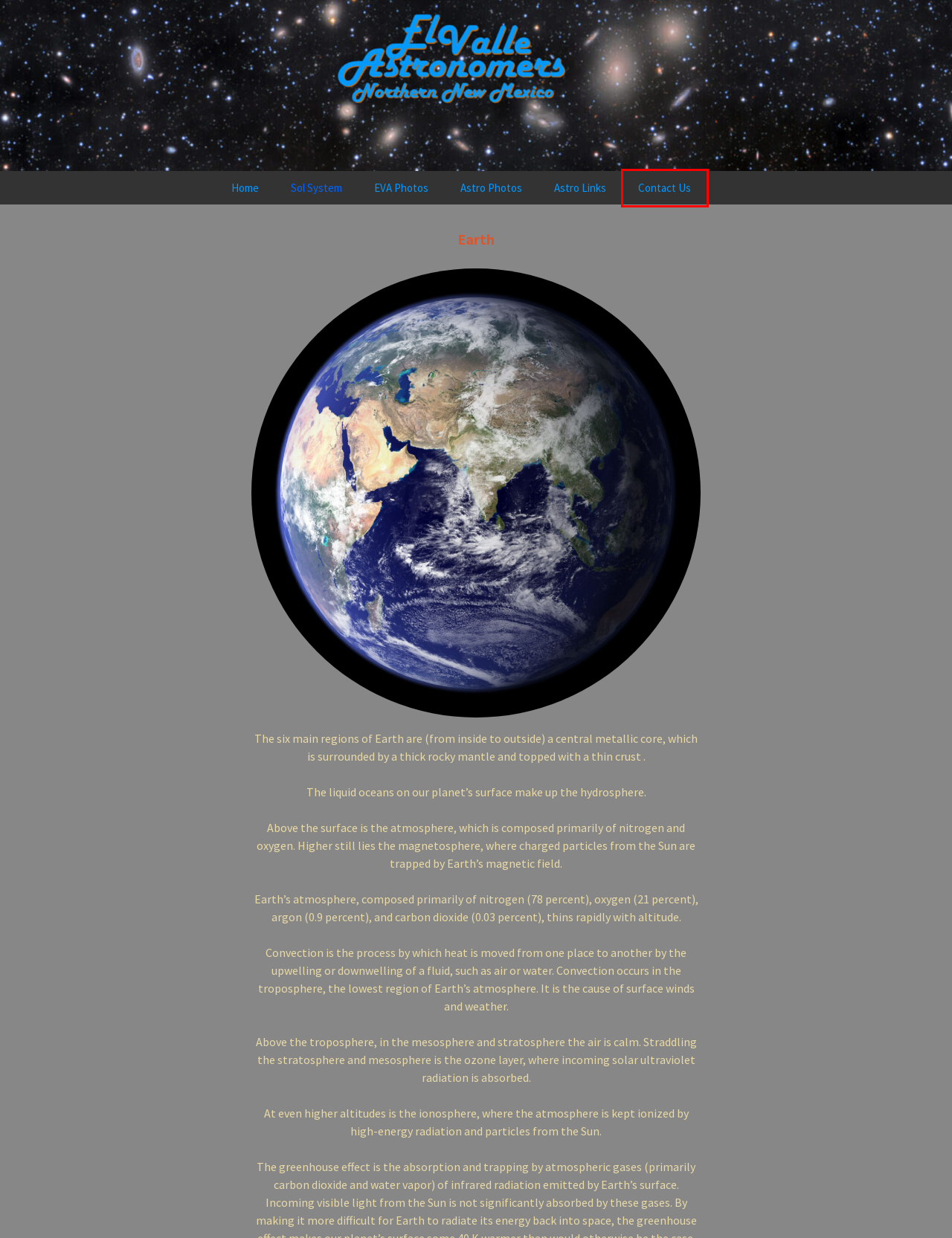Observe the provided screenshot of a webpage with a red bounding box around a specific UI element. Choose the webpage description that best fits the new webpage after you click on the highlighted element. These are your options:
A. Sun | El Valle Astronomers
B. El Valle Astronomers | Sic Itur Ad Astra
C. Contact Us | El Valle Astronomers
D. Uranus | El Valle Astronomers
E. Neptune | El Valle Astronomers
F. Mars | El Valle Astronomers
G. Comets | El Valle Astronomers
H. Venus | El Valle Astronomers

C